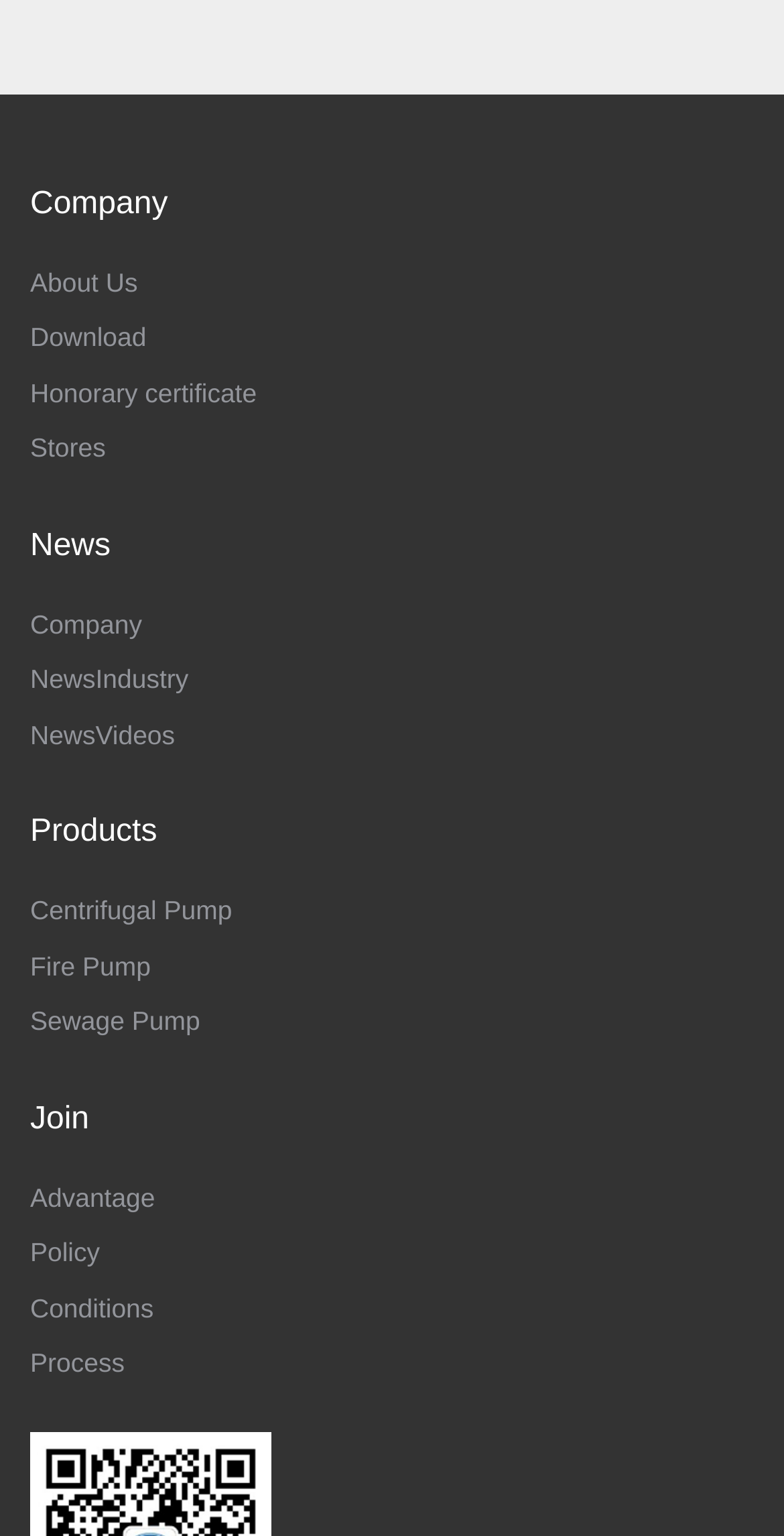Please locate the bounding box coordinates of the element that should be clicked to achieve the given instruction: "Learn about centrifugal pumps".

[0.038, 0.583, 0.296, 0.603]